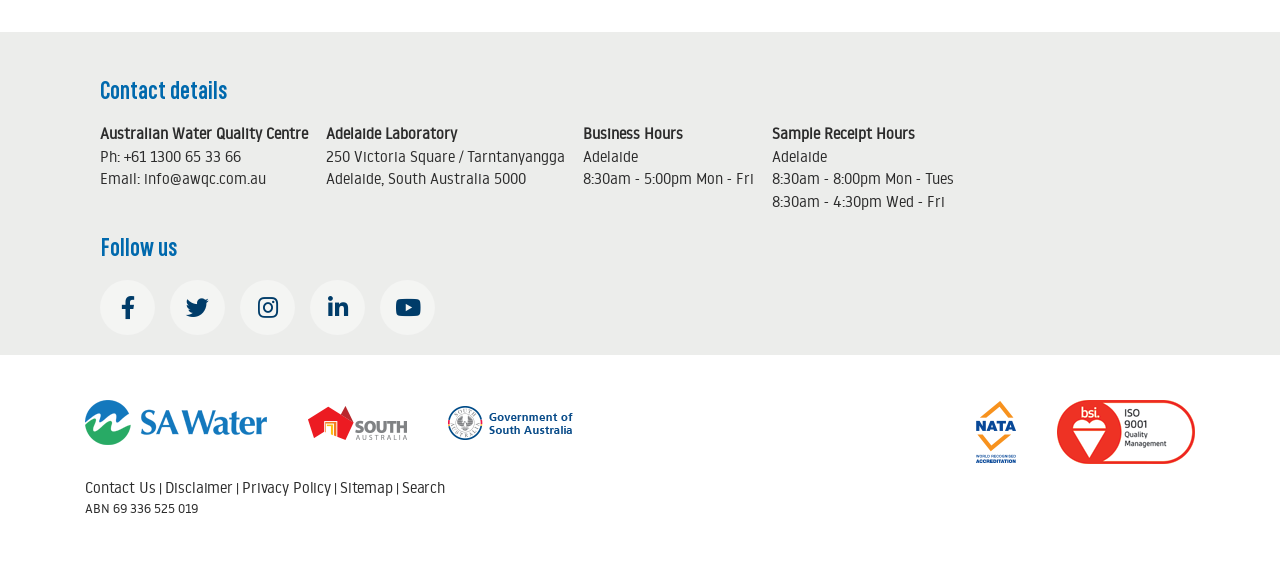What social media platforms can you follow the Australian Water Quality Centre on?
Refer to the image and provide a concise answer in one word or phrase.

Facebook, Twitter, Instagram, Linkedin, Youtube